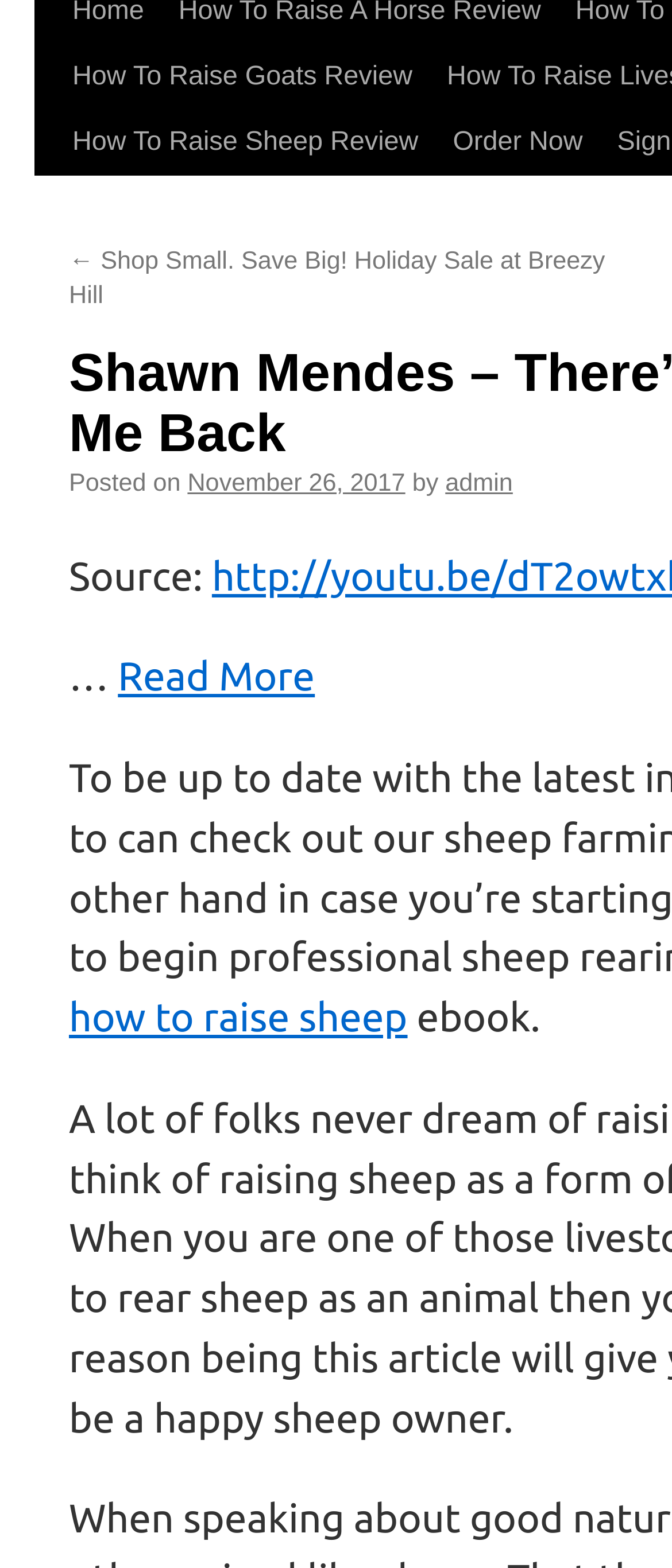Find and provide the bounding box coordinates for the UI element described here: "admin". The coordinates should be given as four float numbers between 0 and 1: [left, top, right, bottom].

[0.663, 0.341, 0.763, 0.359]